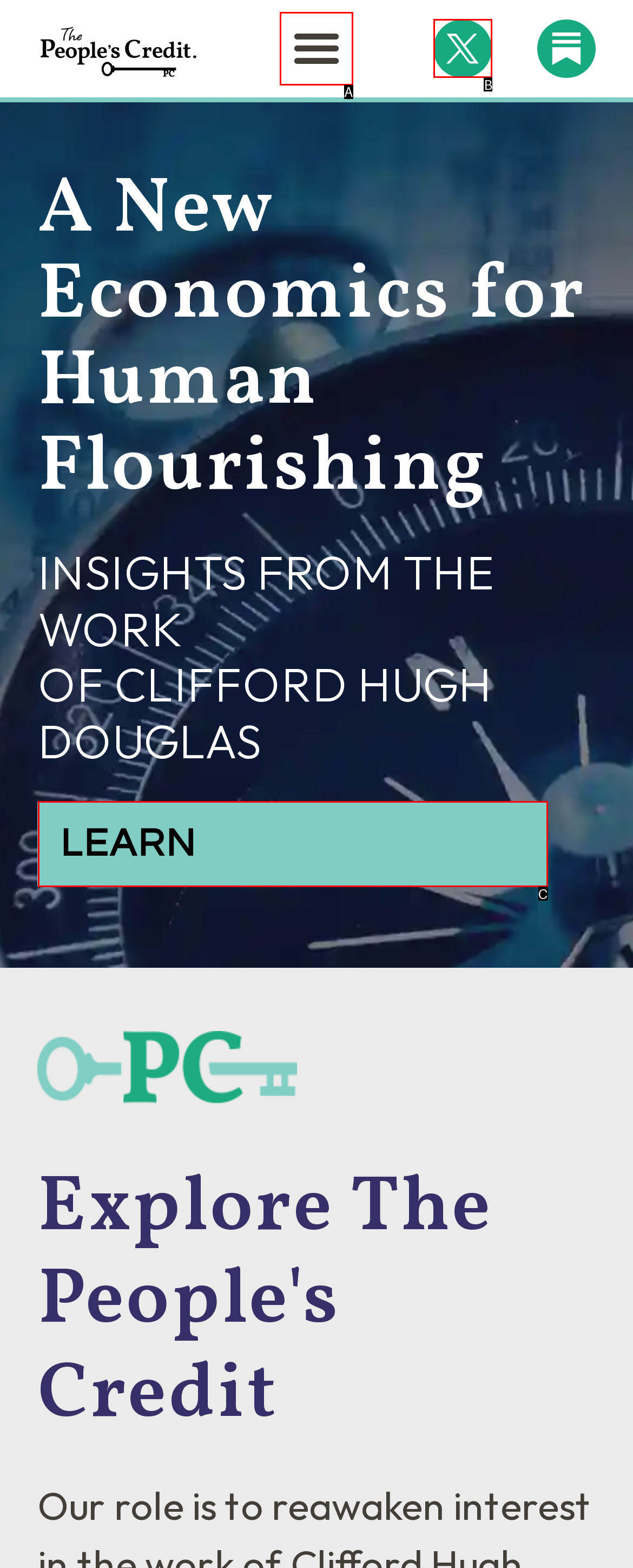Determine which option aligns with the description: parent_node: ​ name="site-reviews[terms]" value="1". Provide the letter of the chosen option directly.

None